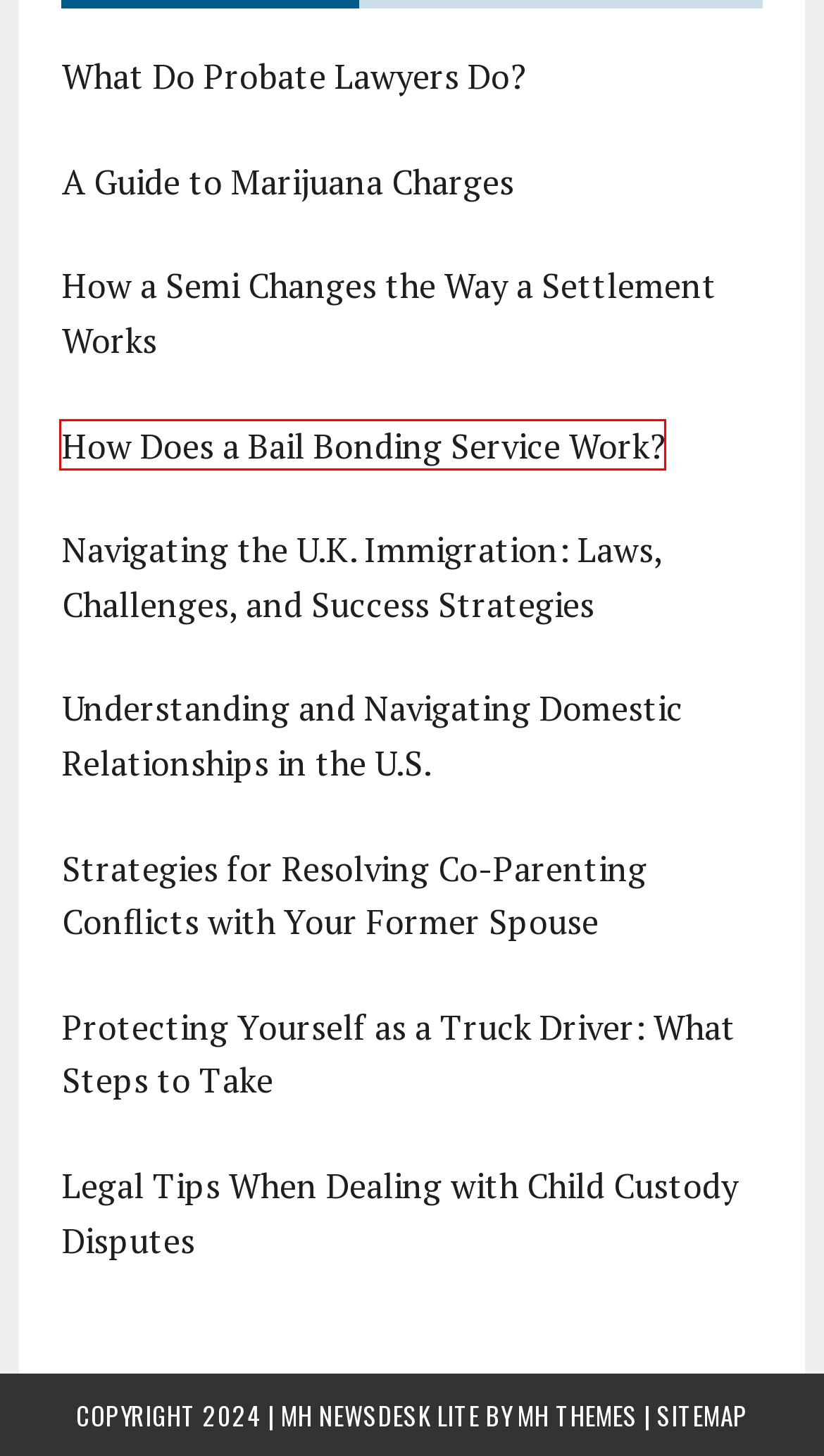You are presented with a screenshot of a webpage with a red bounding box. Select the webpage description that most closely matches the new webpage after clicking the element inside the red bounding box. The options are:
A. How a Semi Changes the Way a Settlement Works - The Three Trials
B. What to Do to Protect Yourself as a Truck Driver - The Three Trials
C. A Guide to Marijuana Charges - The Three Trials
D. How to Resolve Co-Parenting Conflicts with Your Ex-Spouse - The Three Trials
E. 5 Common Laws That Block You From Immigrating Into The U.K. - The Three Trials
F. What Do Probate Lawyers Do? - The Three Trials
G. How Does a Bail Bonding Service Work? - The Three Trials
H. 5 Common Reasons Domestic Relationships Fall Apart - The Three Trials

G